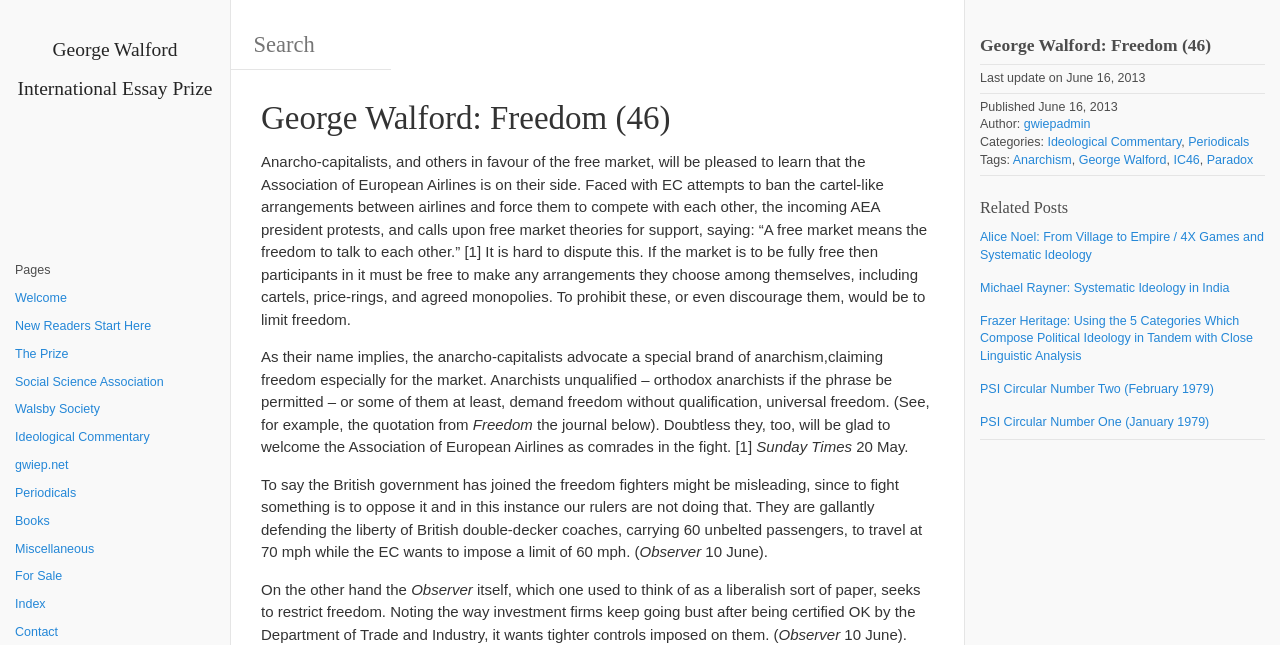Using the information in the image, give a comprehensive answer to the question: 
What are the categories of the article?

I found the answer by looking at the link elements with the texts 'Ideological Commentary' and 'Periodicals' which are located at the bottom of the webpage, next to the text 'Categories:'.